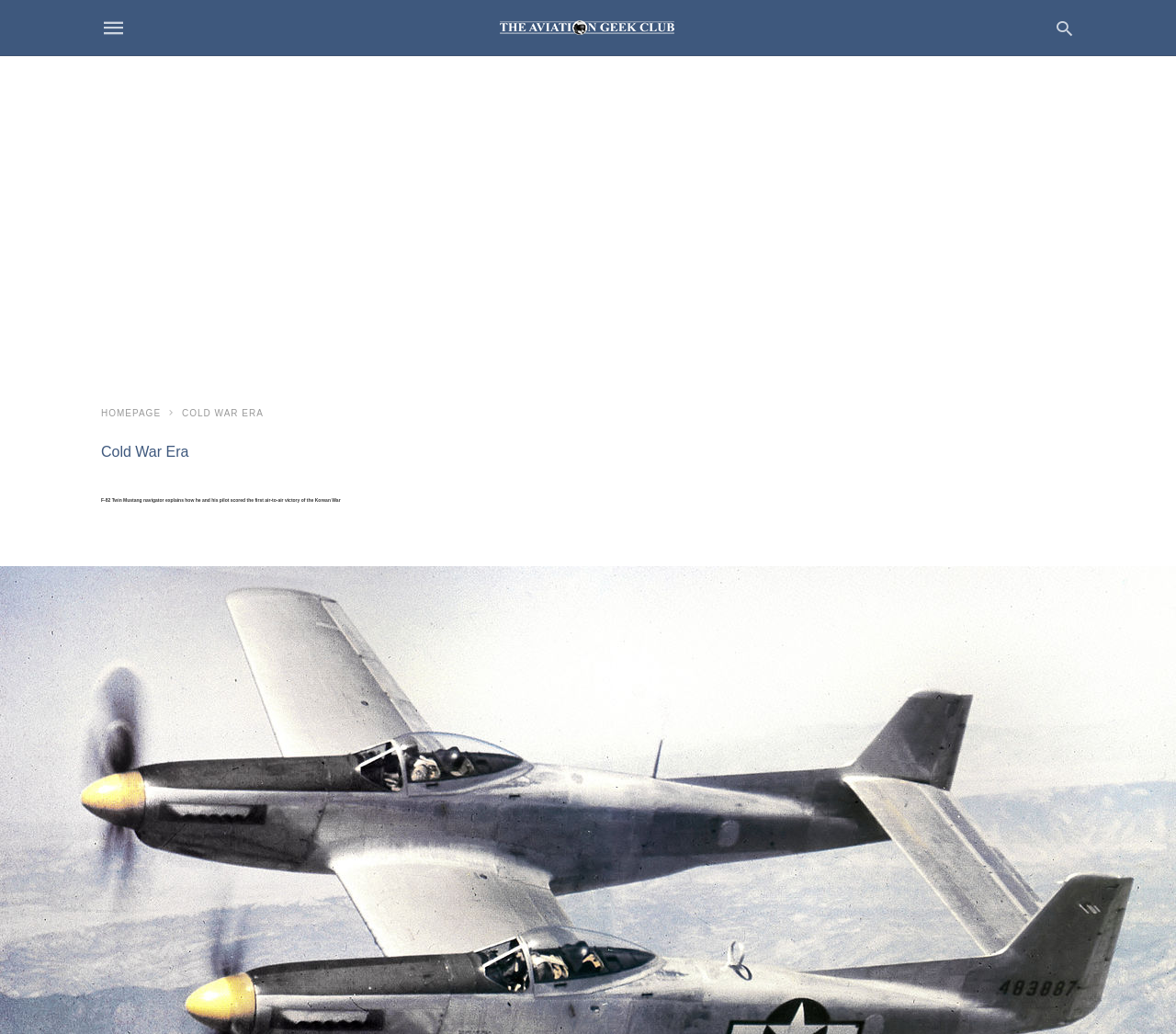What is the role of the person mentioned in the article?
Respond with a short answer, either a single word or a phrase, based on the image.

Navigator